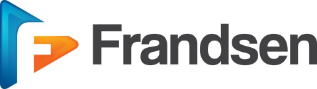What font style is used for the name 'Frandsen'?
Please provide an in-depth and detailed response to the question.

The name 'Frandsen' is rendered in a sleek, modern font in dark gray, emphasizing the brand's professional and contemporary image.